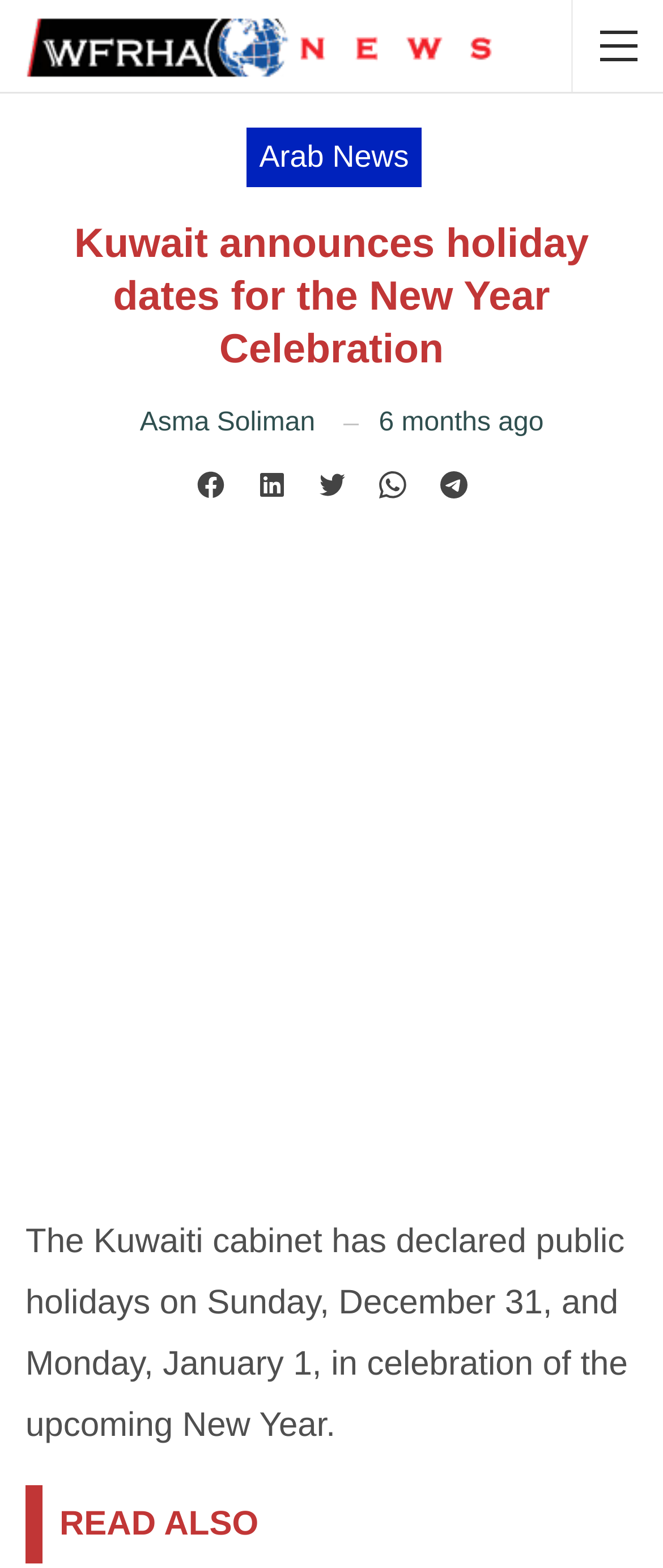Given the description "Menu", provide the bounding box coordinates of the corresponding UI element.

None